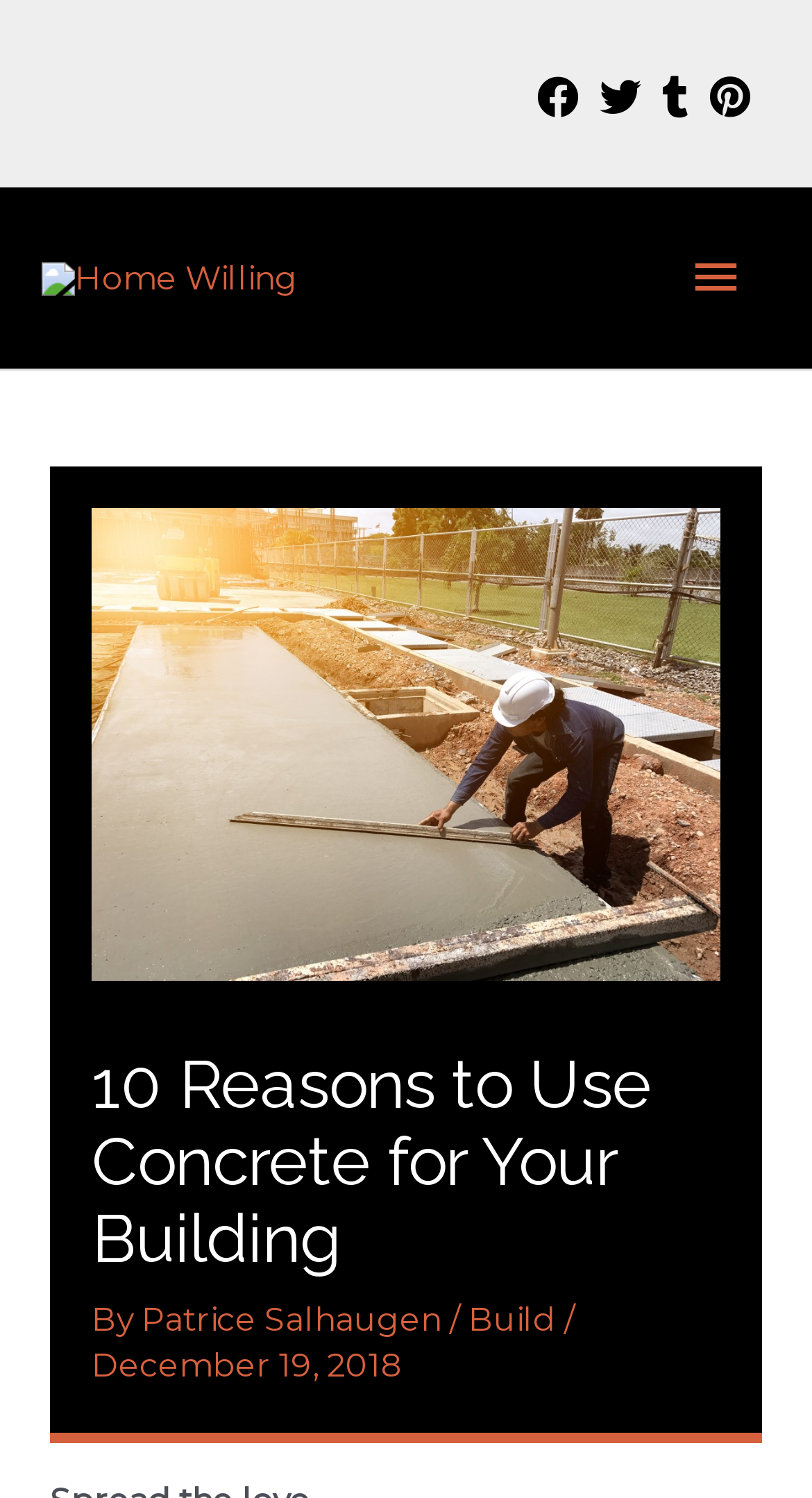What is the purpose of the button with the icon ''?
Using the image as a reference, give an elaborate response to the question.

I found the purpose of the button by looking at the button's description, which is 'Main Menu '. The '' icon is often used to represent a menu, and the text 'Main Menu' suggests that the button is used to open or close the main menu.